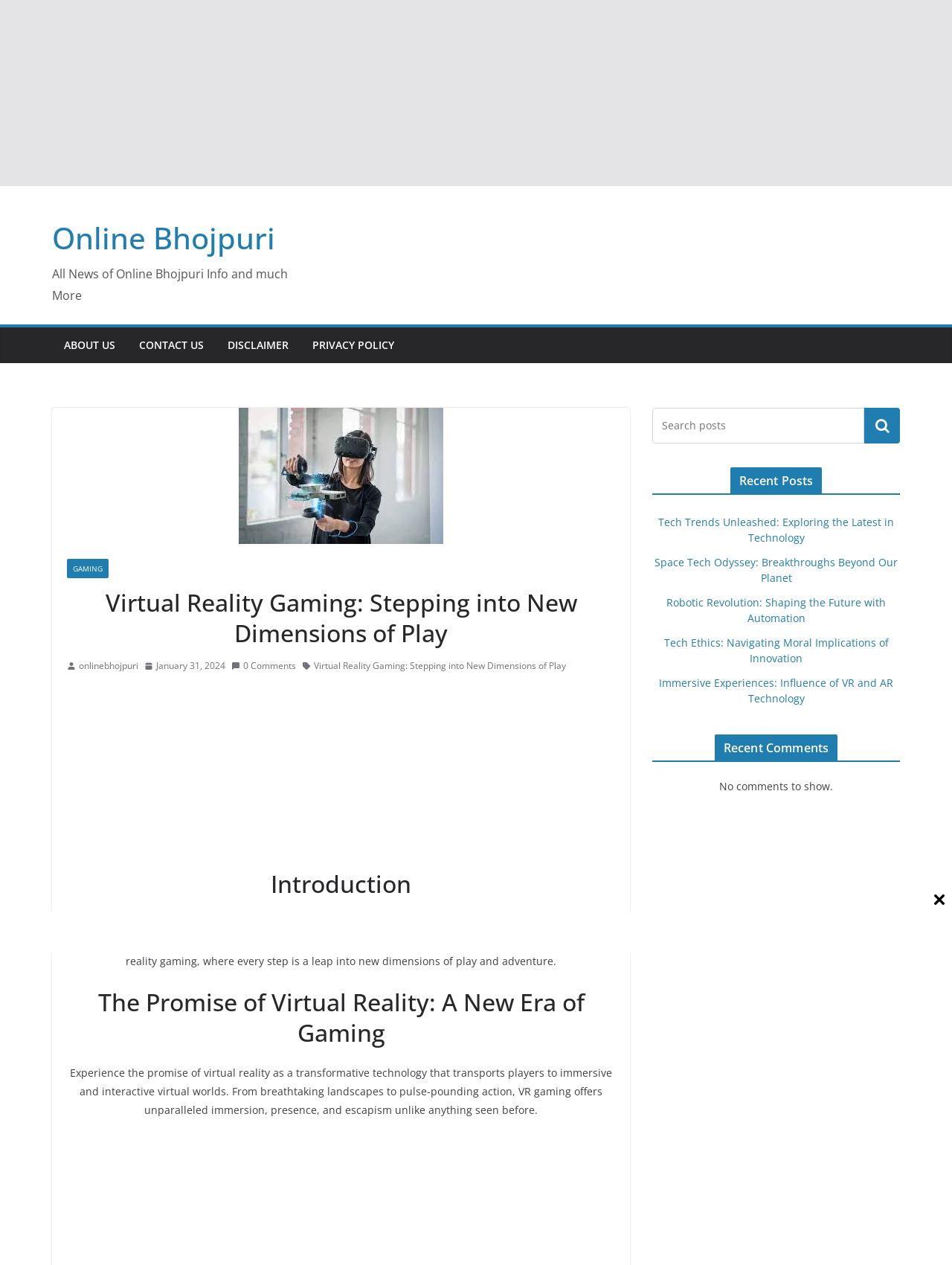What is the topic of the main article?
Using the image as a reference, answer the question in detail.

I determined the topic of the main article by looking at the heading element 'Virtual Reality Gaming: Stepping into New Dimensions of Play' which is a prominent element on the webpage, and also the content of the article which discusses virtual reality gaming.